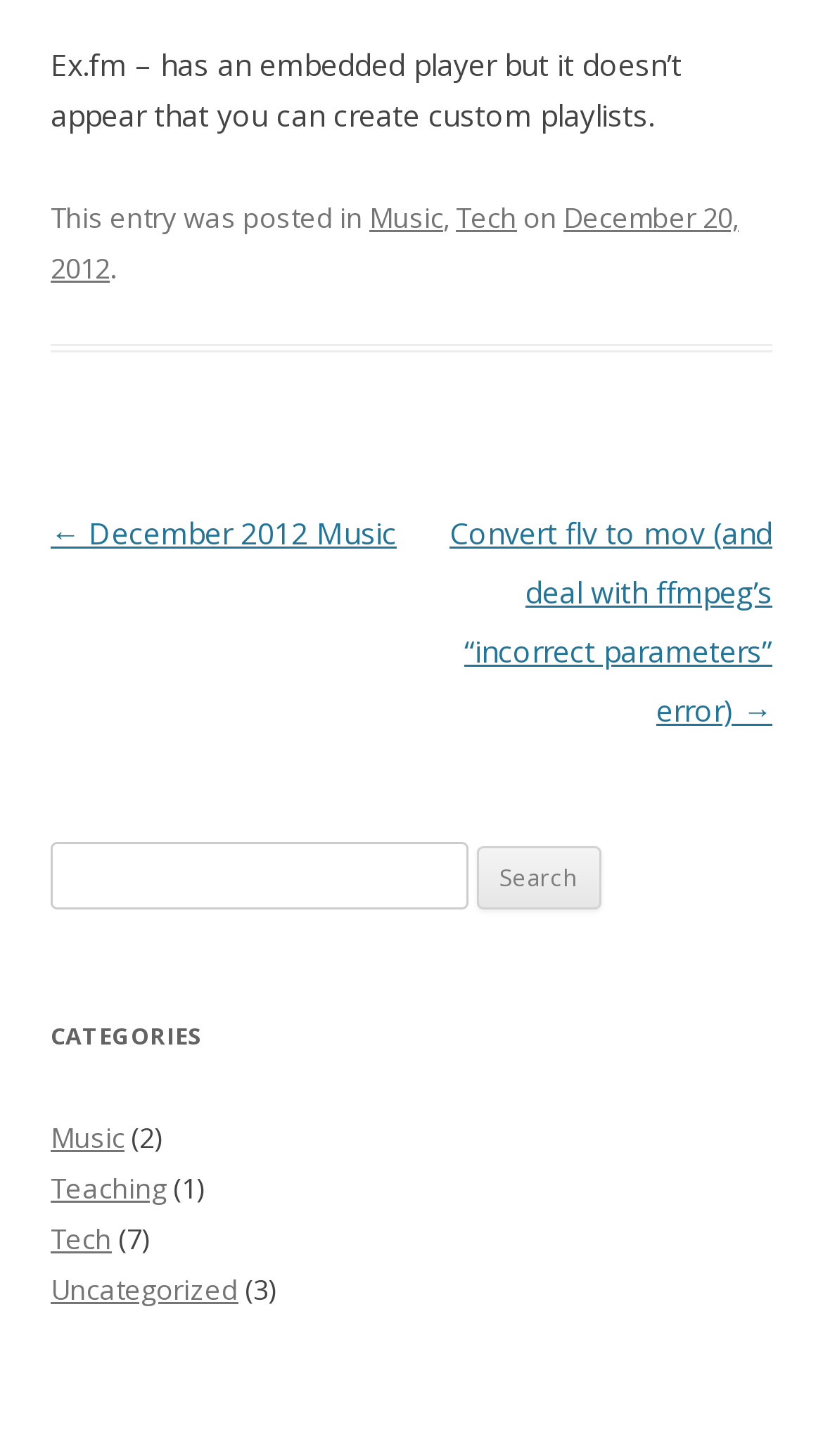What is the navigation link above the 'Post navigation' heading?
Answer the question with as much detail as possible.

I found the navigation link by looking at the section labeled 'Post navigation', where there are two links. The one above the heading is '← December 2012 Music', which suggests that it navigates to a previous post or page.